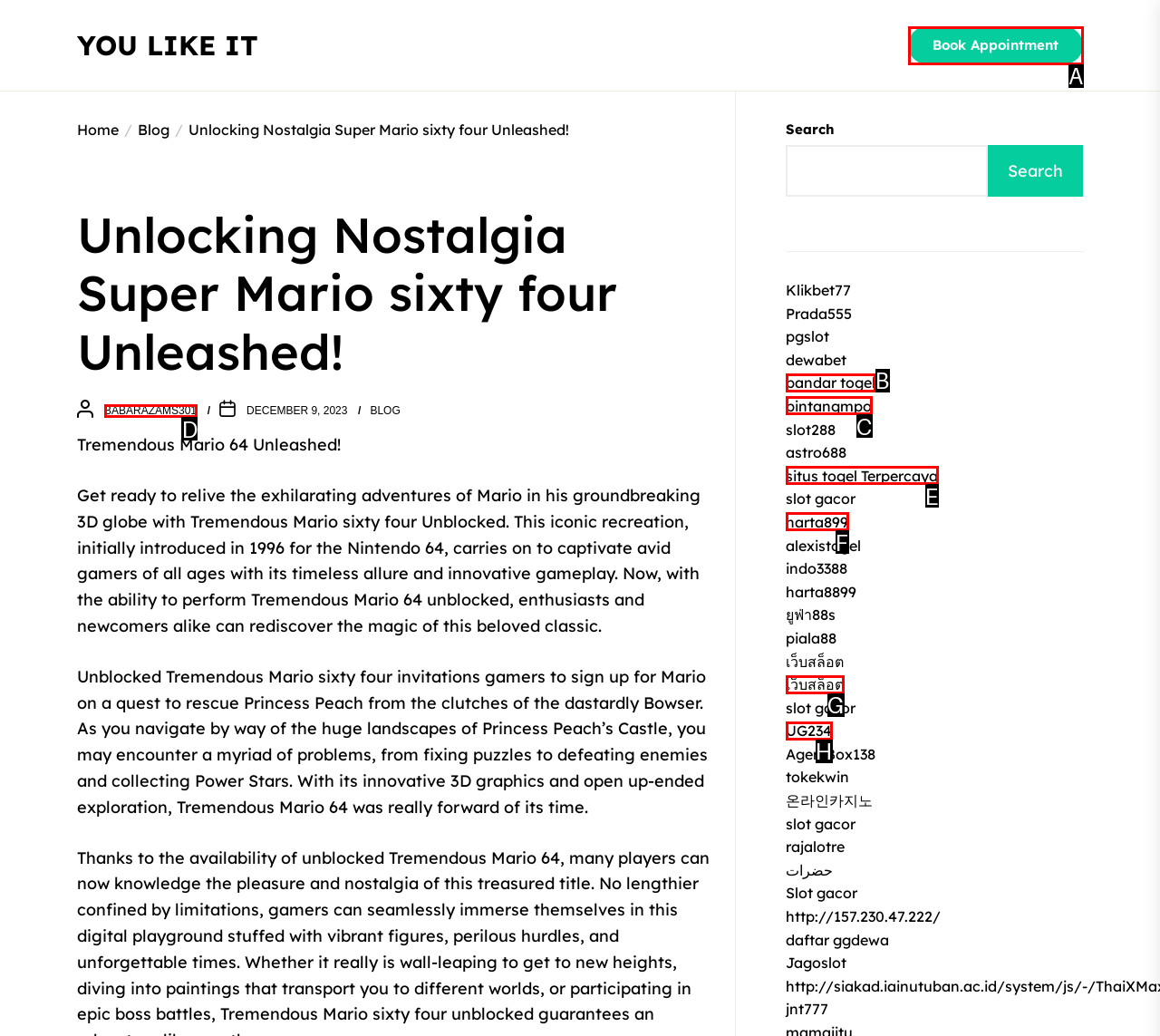Determine the letter of the element to click to accomplish this task: Click on the 'BABARAZAMS301' link. Respond with the letter.

D